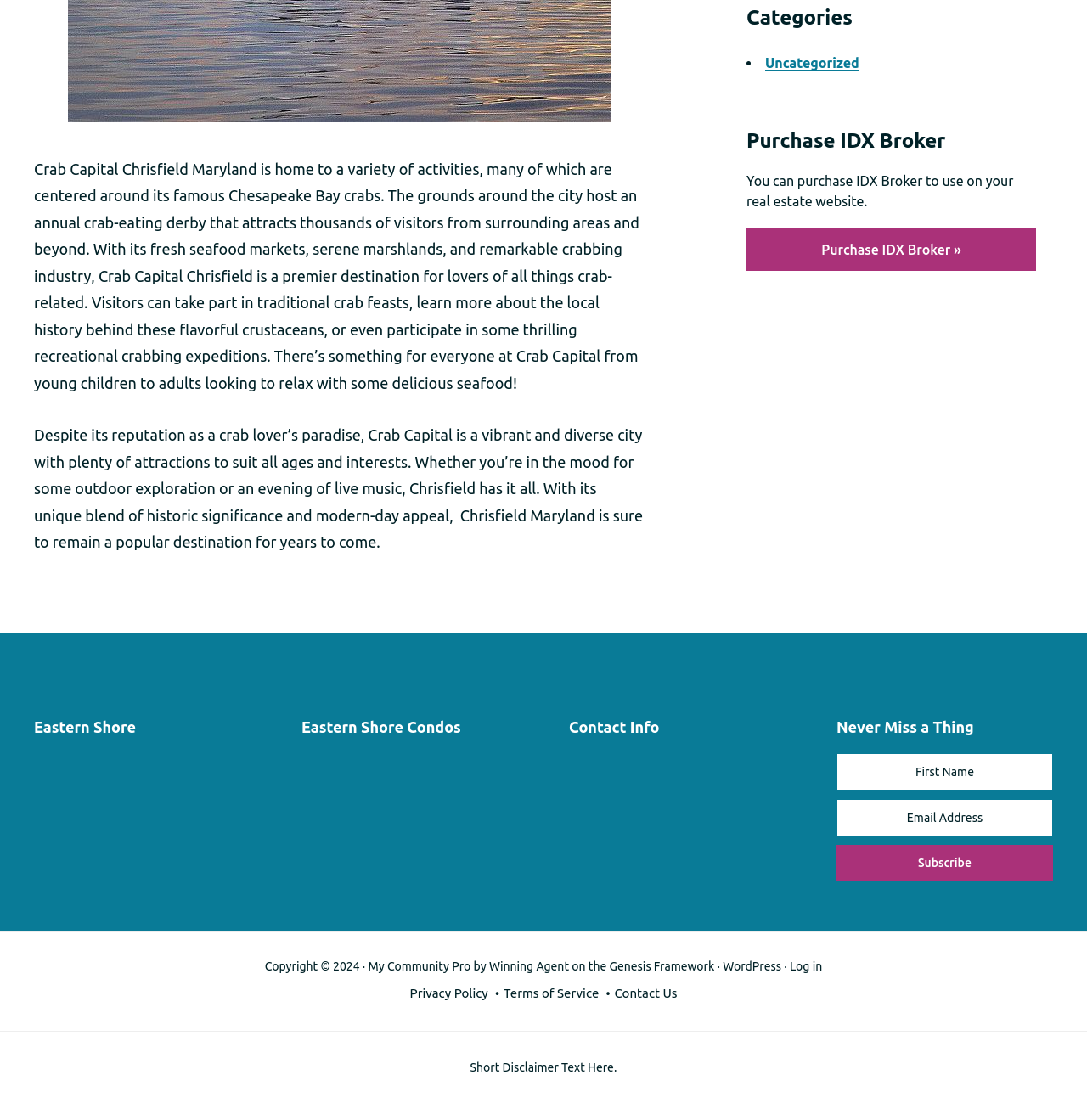Identify the bounding box for the described UI element: "admin".

None